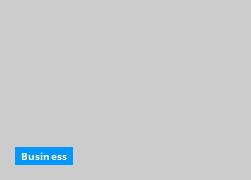What is the background color of the webpage?
Examine the image closely and answer the question with as much detail as possible.

The background of the webpage is a light gray color, which provides a neutral contrast that enhances the visibility of the button and makes it stand out for users browsing the webpage.